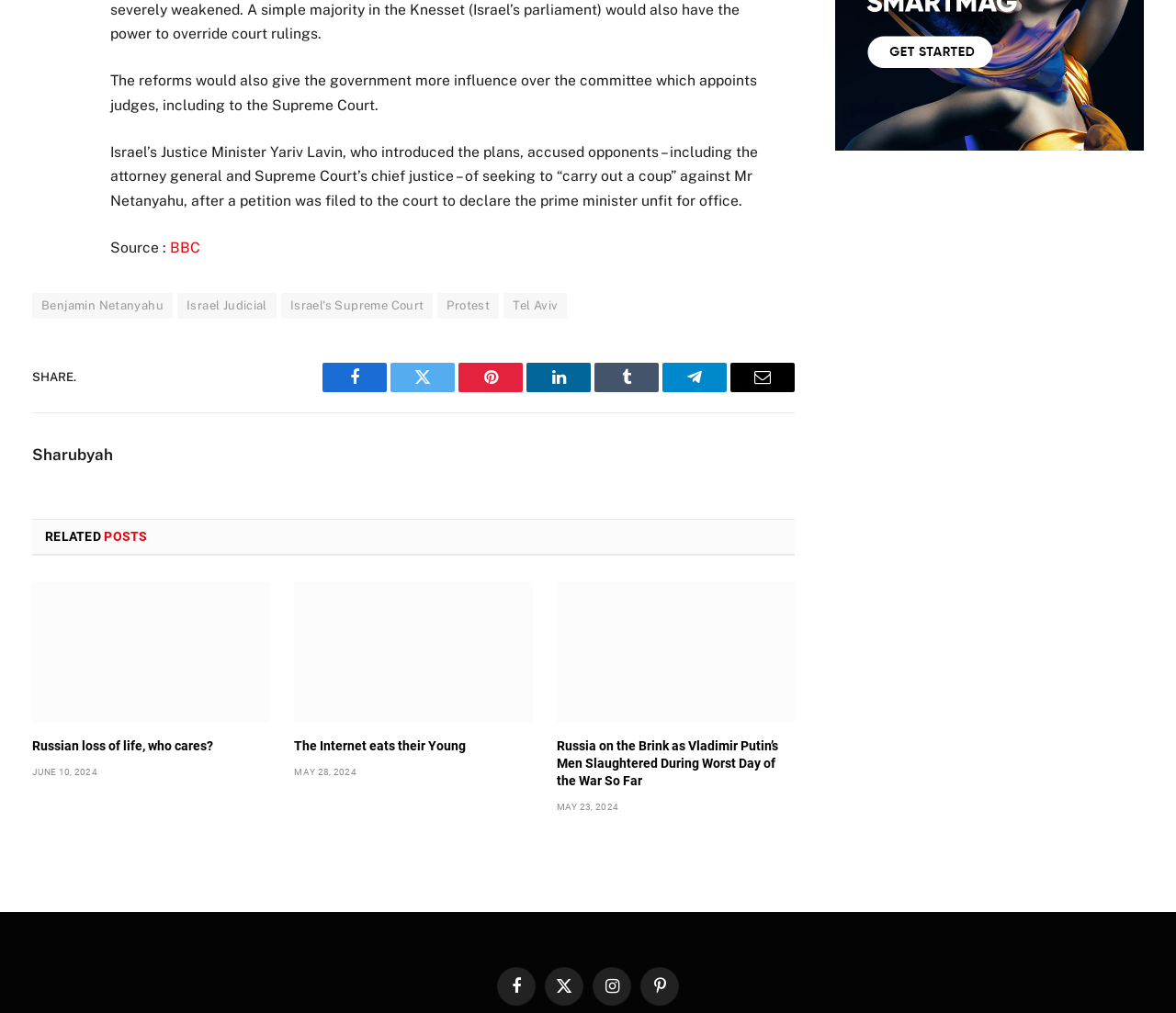Find the bounding box coordinates of the element you need to click on to perform this action: 'Read the related post about Russian loss of life'. The coordinates should be represented by four float values between 0 and 1, in the format [left, top, right, bottom].

[0.027, 0.574, 0.23, 0.714]